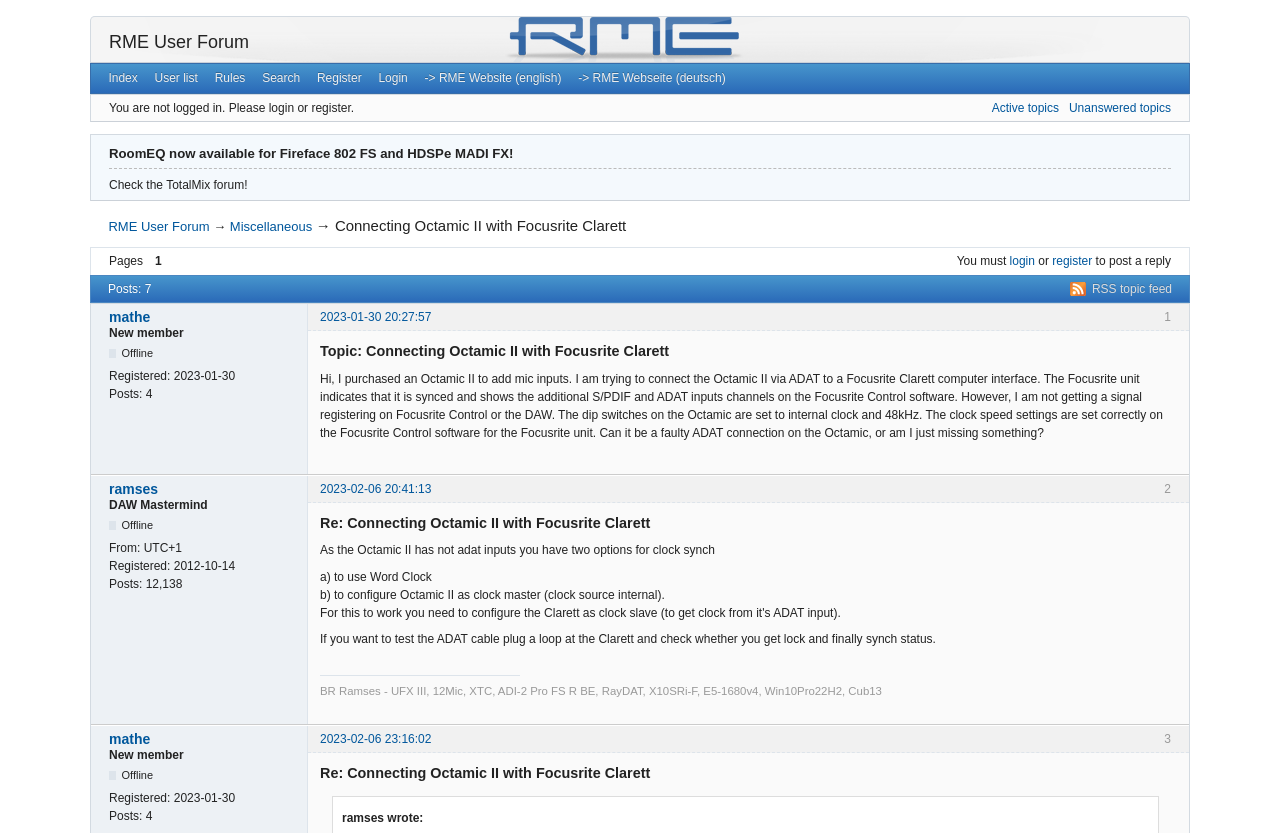Show the bounding box coordinates of the region that should be clicked to follow the instruction: "search."

[0.198, 0.077, 0.241, 0.111]